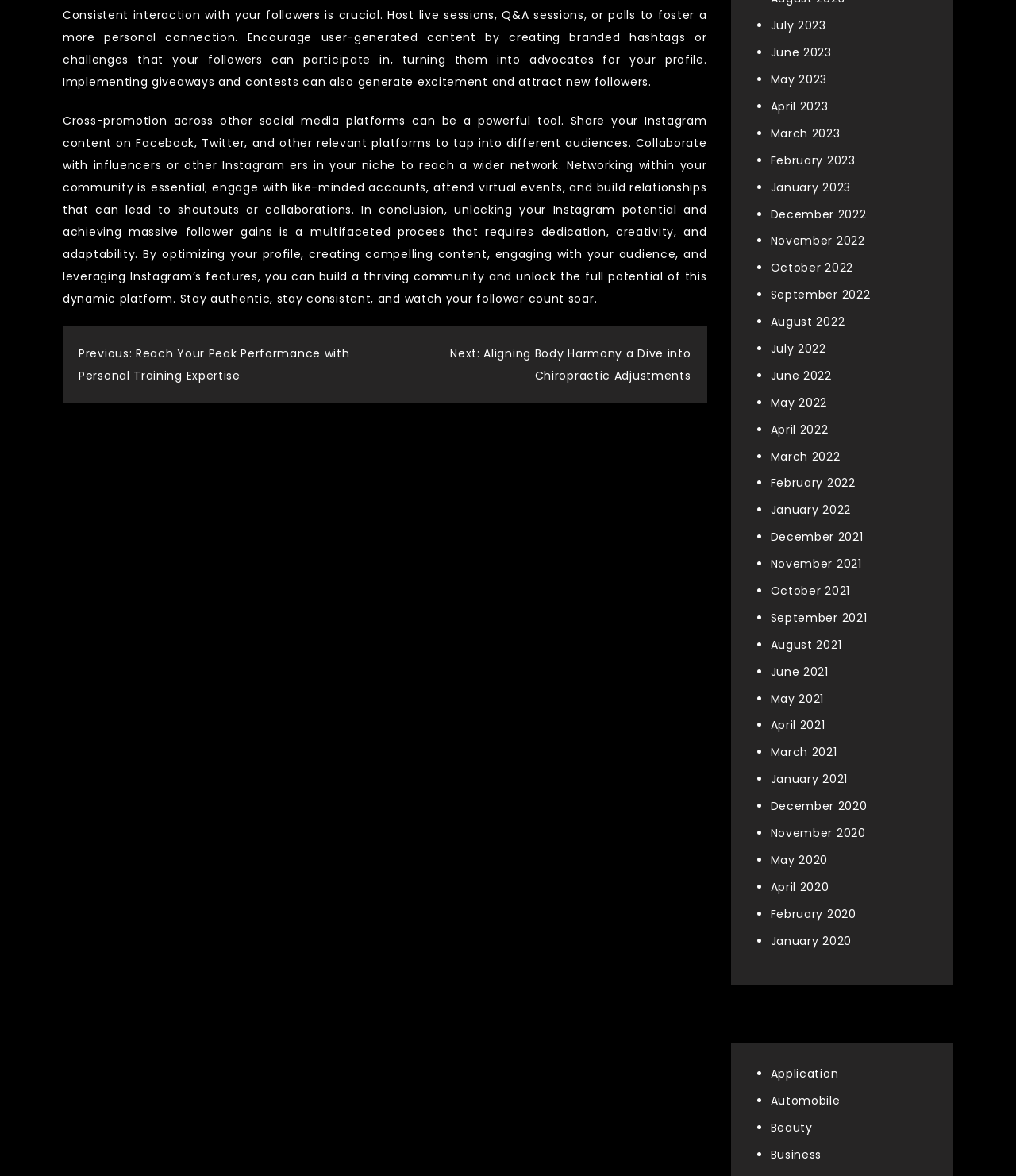How many links are there in the 'Posts' navigation?
Answer the question with a single word or phrase derived from the image.

2